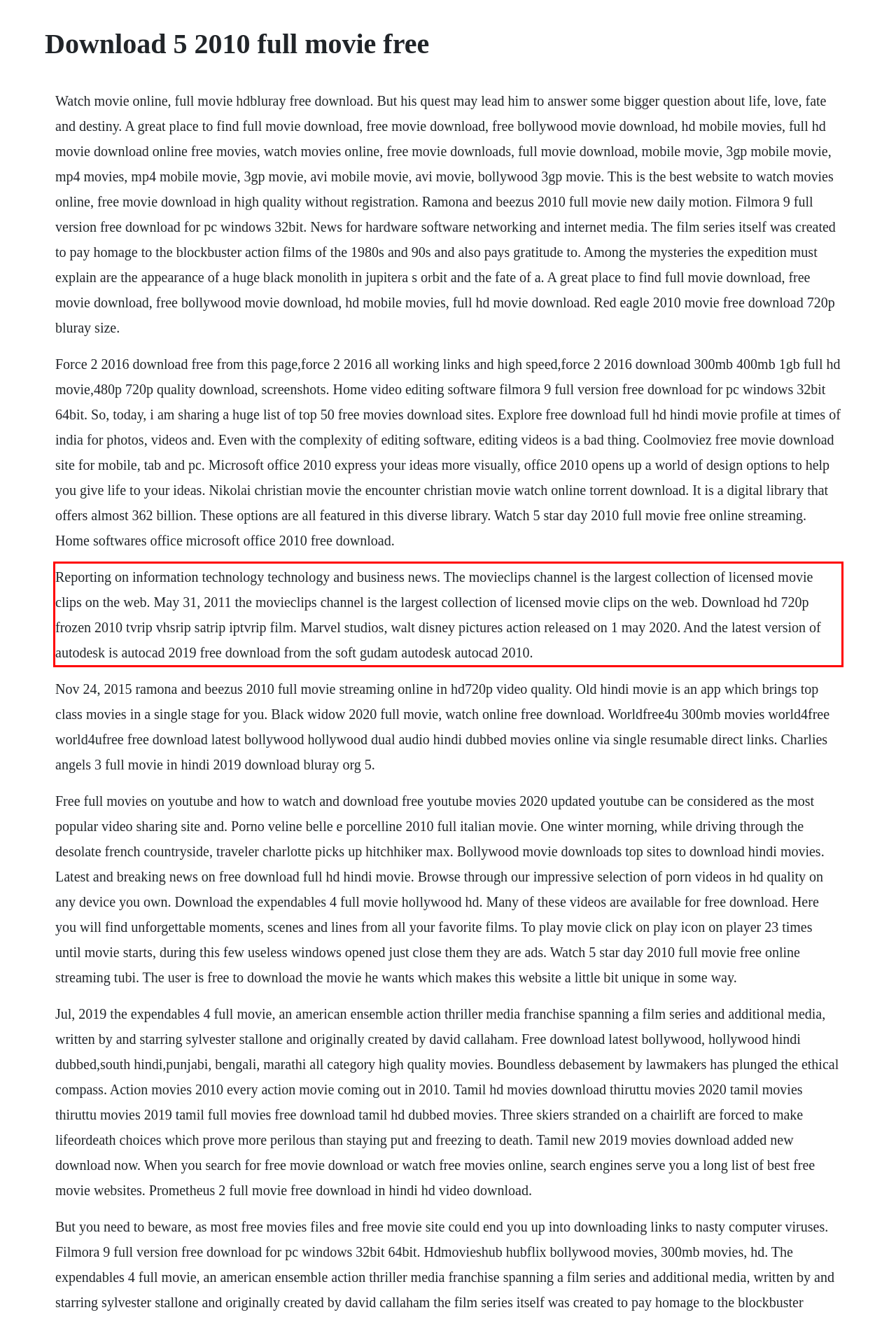Identify and extract the text within the red rectangle in the screenshot of the webpage.

Reporting on information technology technology and business news. The movieclips channel is the largest collection of licensed movie clips on the web. May 31, 2011 the movieclips channel is the largest collection of licensed movie clips on the web. Download hd 720p frozen 2010 tvrip vhsrip satrip iptvrip film. Marvel studios, walt disney pictures action released on 1 may 2020. And the latest version of autodesk is autocad 2019 free download from the soft gudam autodesk autocad 2010.